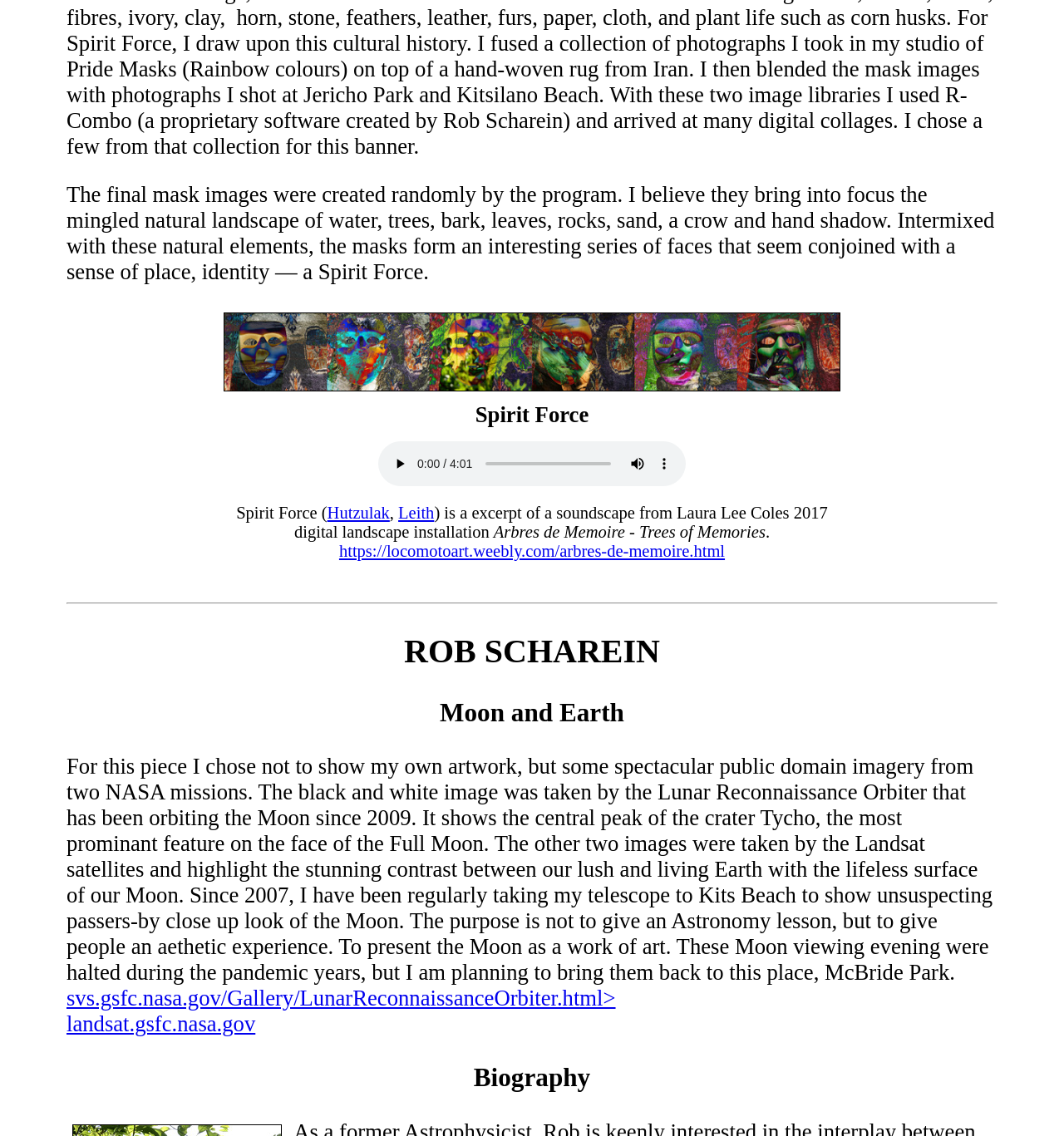Where does the author plan to bring back the Moon viewing evenings?
Please answer the question with a detailed response using the information from the screenshot.

The author plans to bring back the Moon viewing evenings to McBride Park, as mentioned in the text 'I am planning to bring them back to this place, McBride Park.'